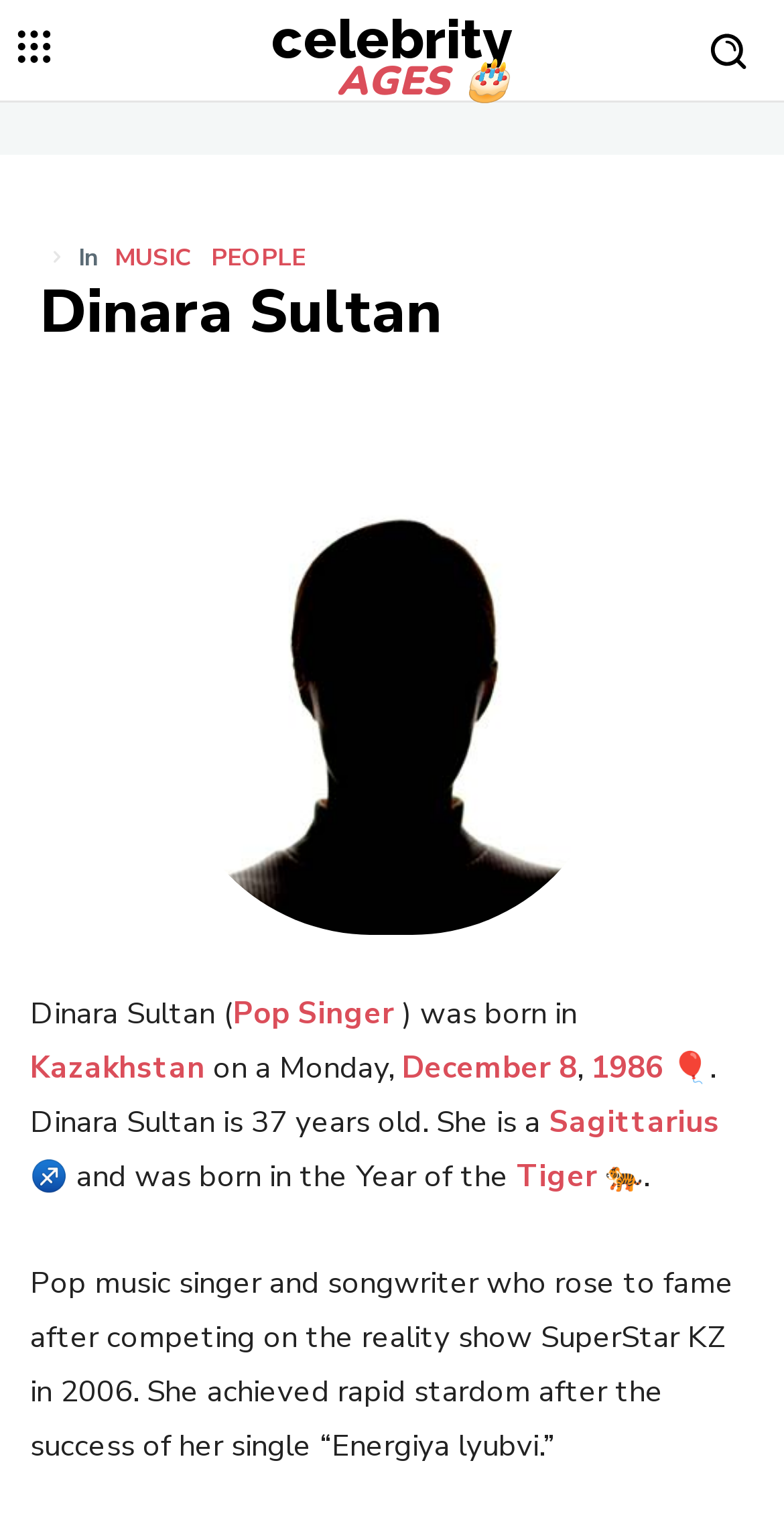Please identify the bounding box coordinates of the clickable area that will fulfill the following instruction: "Click the 'PEOPLE' link". The coordinates should be in the format of four float numbers between 0 and 1, i.e., [left, top, right, bottom].

[0.269, 0.161, 0.39, 0.176]